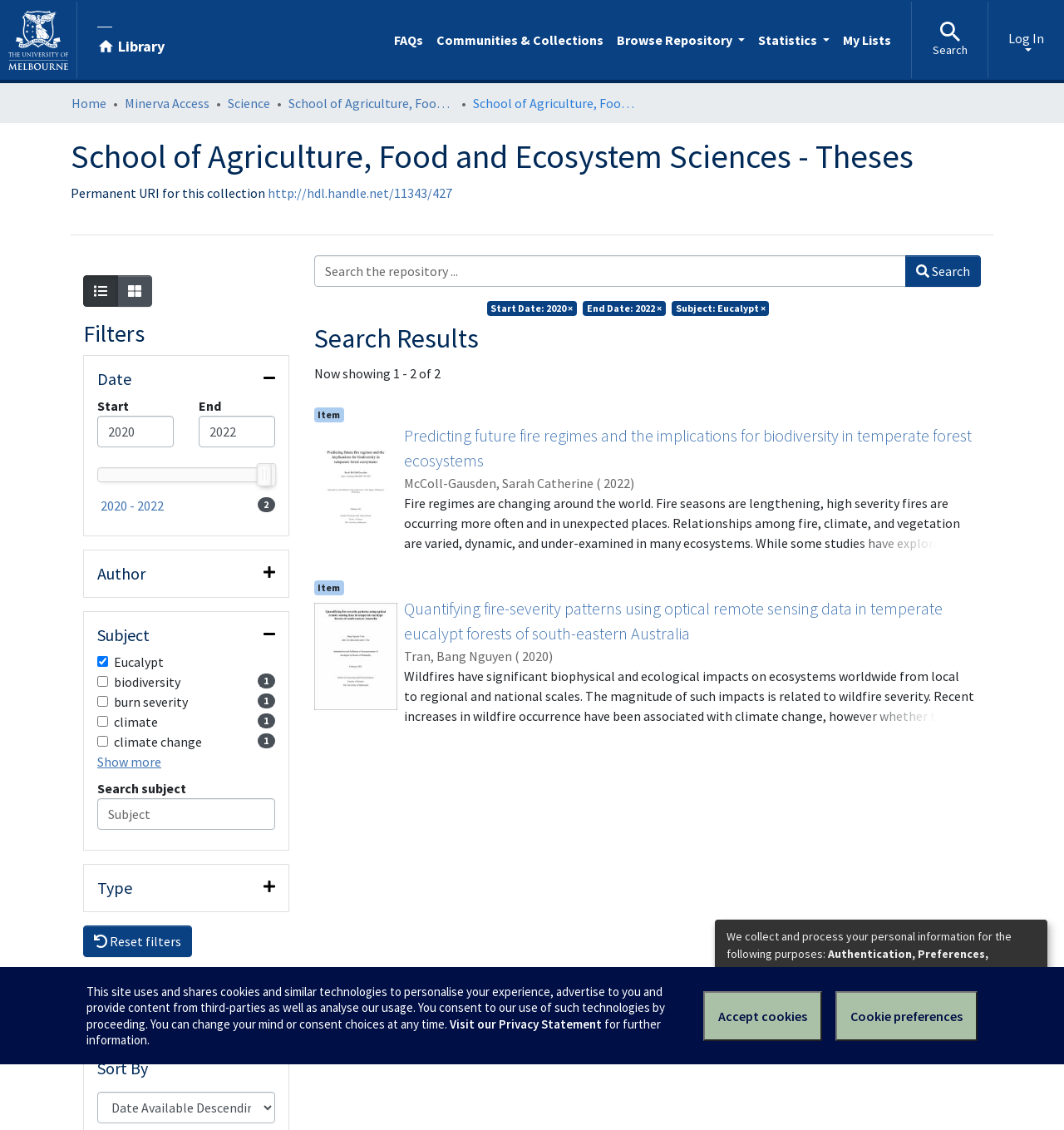What is the default sort order of the search results?
Please give a detailed and elaborate explanation in response to the question.

I looked at the 'Sort By' combobox, but it doesn't have a default value selected, so the default sort order is not specified.